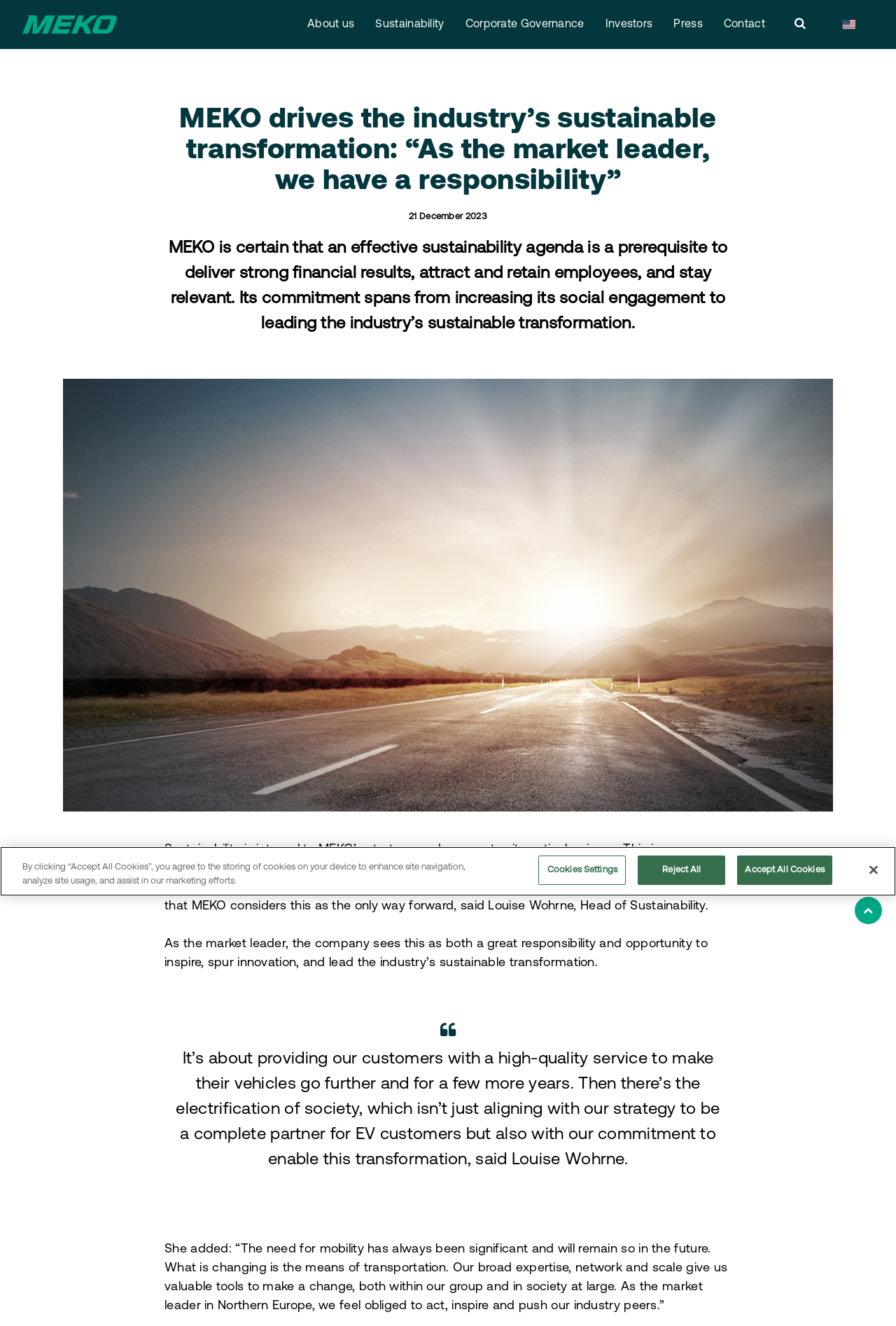Please find and generate the text of the main heading on the webpage.

MEKO drives the industry’s sustainable transformation: “As the market leader, we have a responsibility”